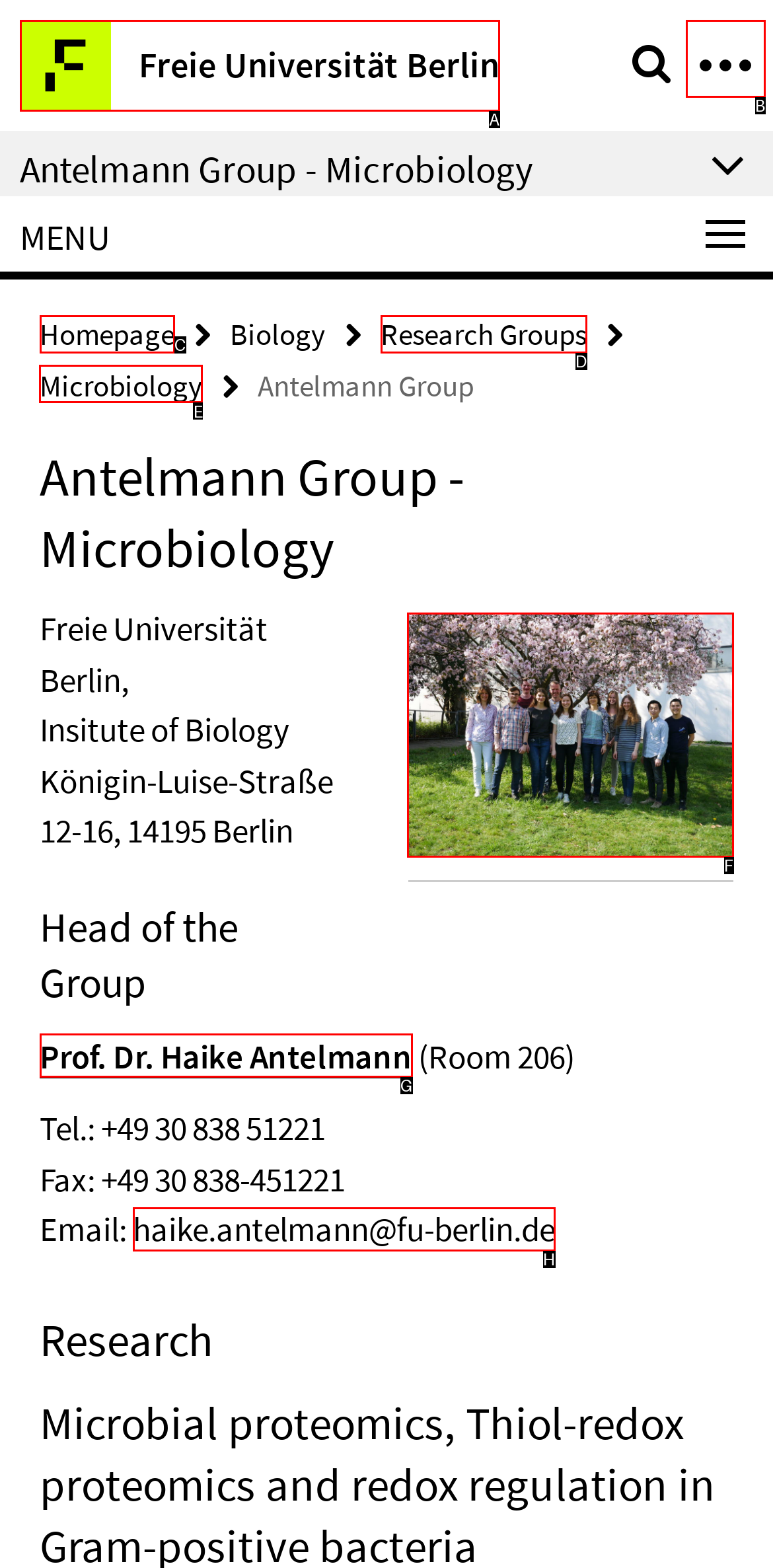Determine which HTML element to click on in order to complete the action: learn about Microbiology.
Reply with the letter of the selected option.

E